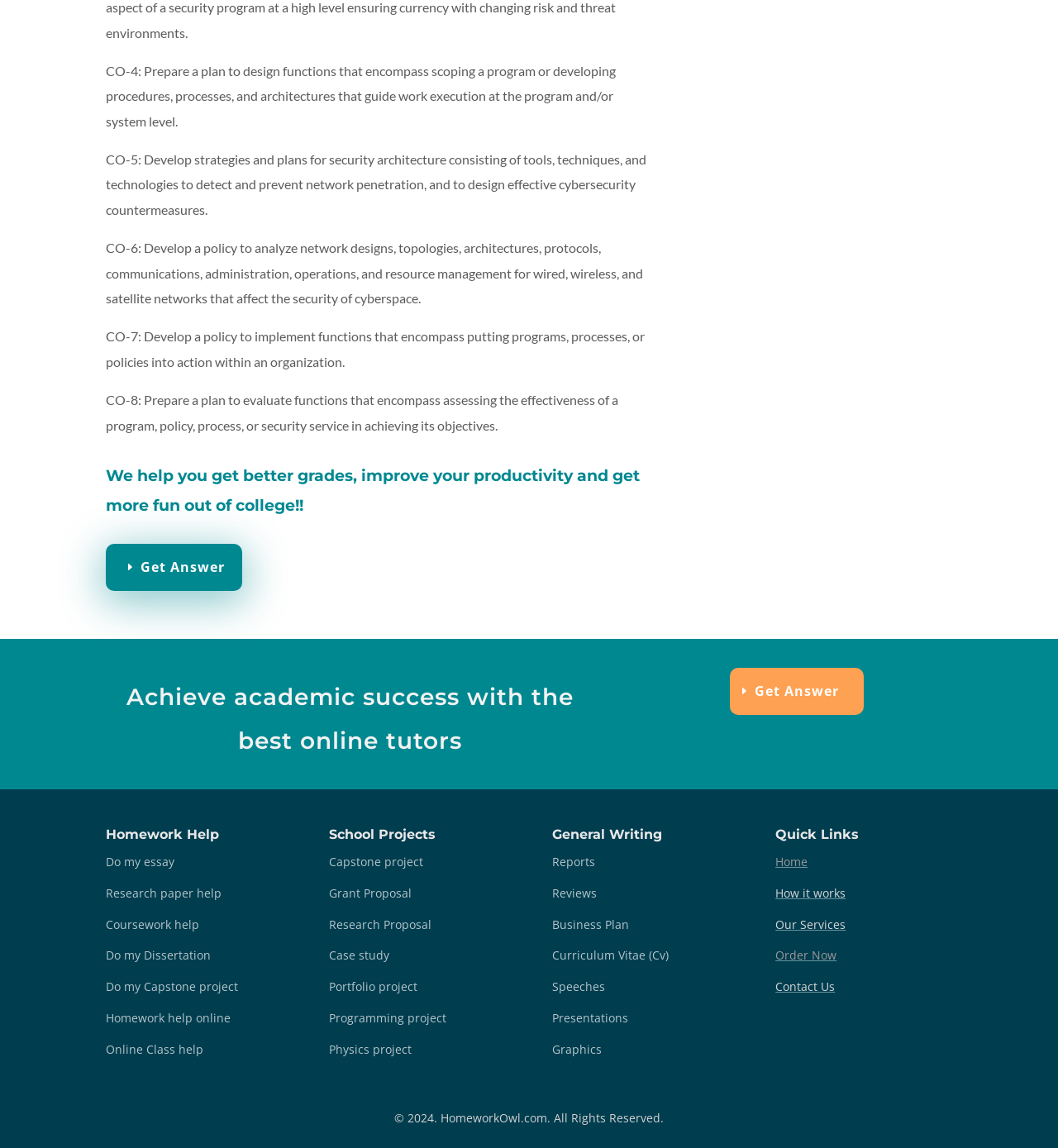Utilize the details in the image to thoroughly answer the following question: What is the tagline of the website?

The tagline of the website is 'We help you get better grades, improve your productivity and get more fun out of college!!', which suggests that the website aims to help students achieve academic success and have a more enjoyable college experience.